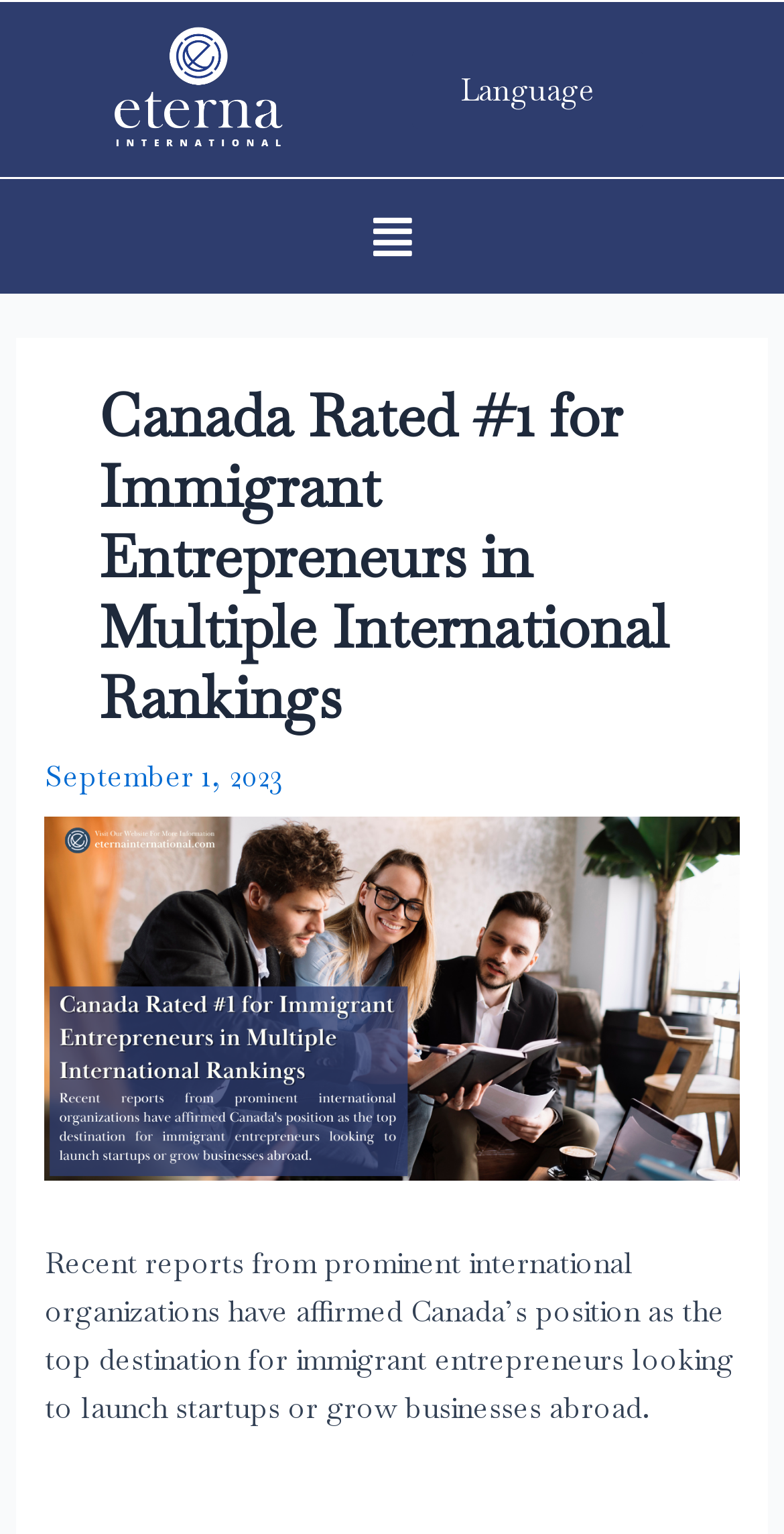Give a detailed explanation of the elements present on the webpage.

The webpage is about Canada being the top destination for immigrant entrepreneurs. At the top left, there is a link with no text. To the right of this link, there is another link labeled "Language". Below these links, there is a button labeled "Menu" with an icon. 

When the "Menu" button is expanded, a header section appears. This section contains a heading that reads "Canada Rated #1 for Immigrant Entrepreneurs in Multiple International Rankings". Below the heading, there is a date "September 1, 2023". 

Further down, there is a paragraph of text that summarizes the main idea of the webpage, stating that recent reports from prominent international organizations have affirmed Canada's position as the top destination for immigrant entrepreneurs looking to launch startups or grow businesses abroad. At the very bottom, there is a non-breaking space character.